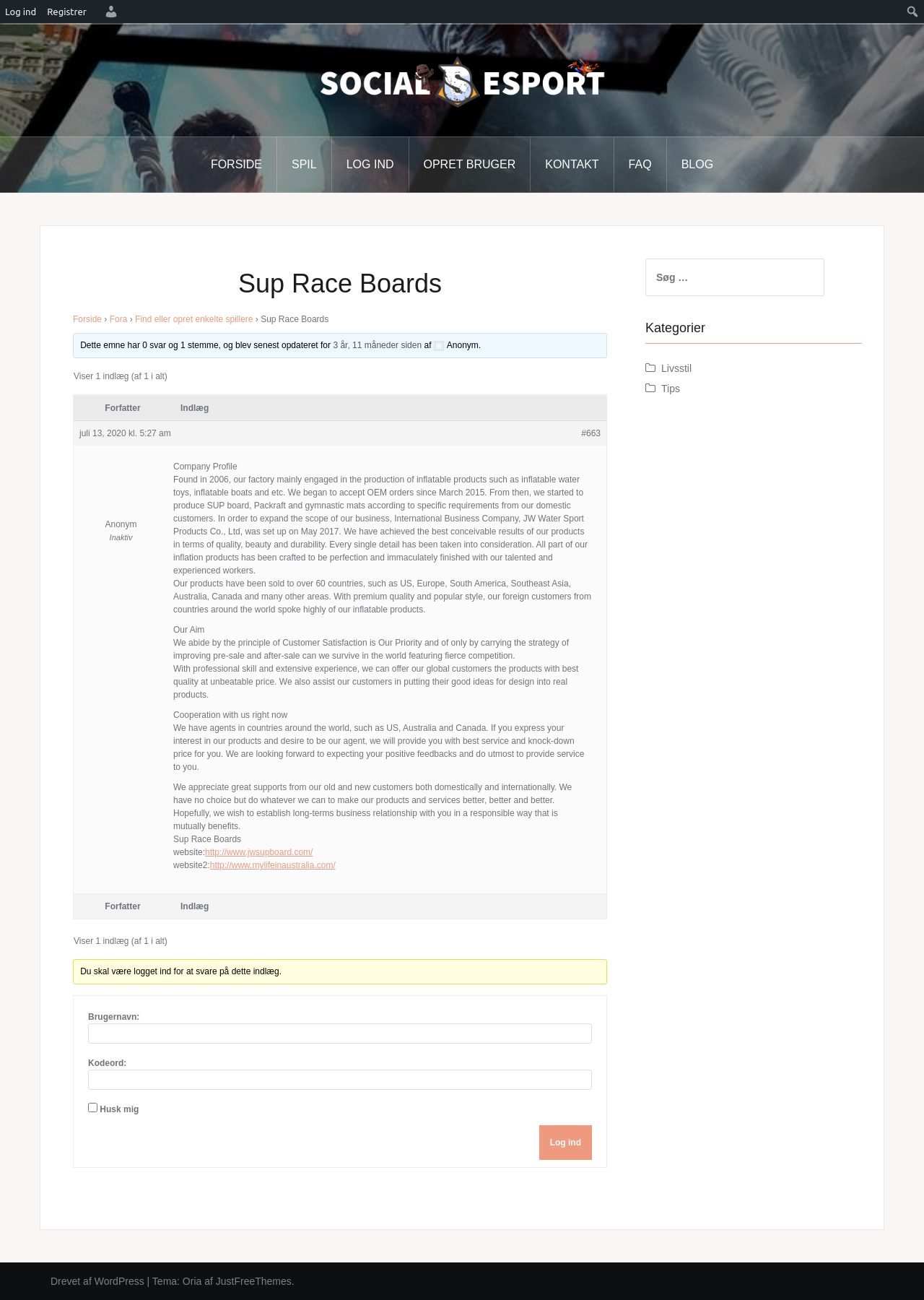Indicate the bounding box coordinates of the element that needs to be clicked to satisfy the following instruction: "Read 'Ghana Police Recruitment Portal: How to Create Account, Login & Apply for Job'". The coordinates should be four float numbers between 0 and 1, i.e., [left, top, right, bottom].

None